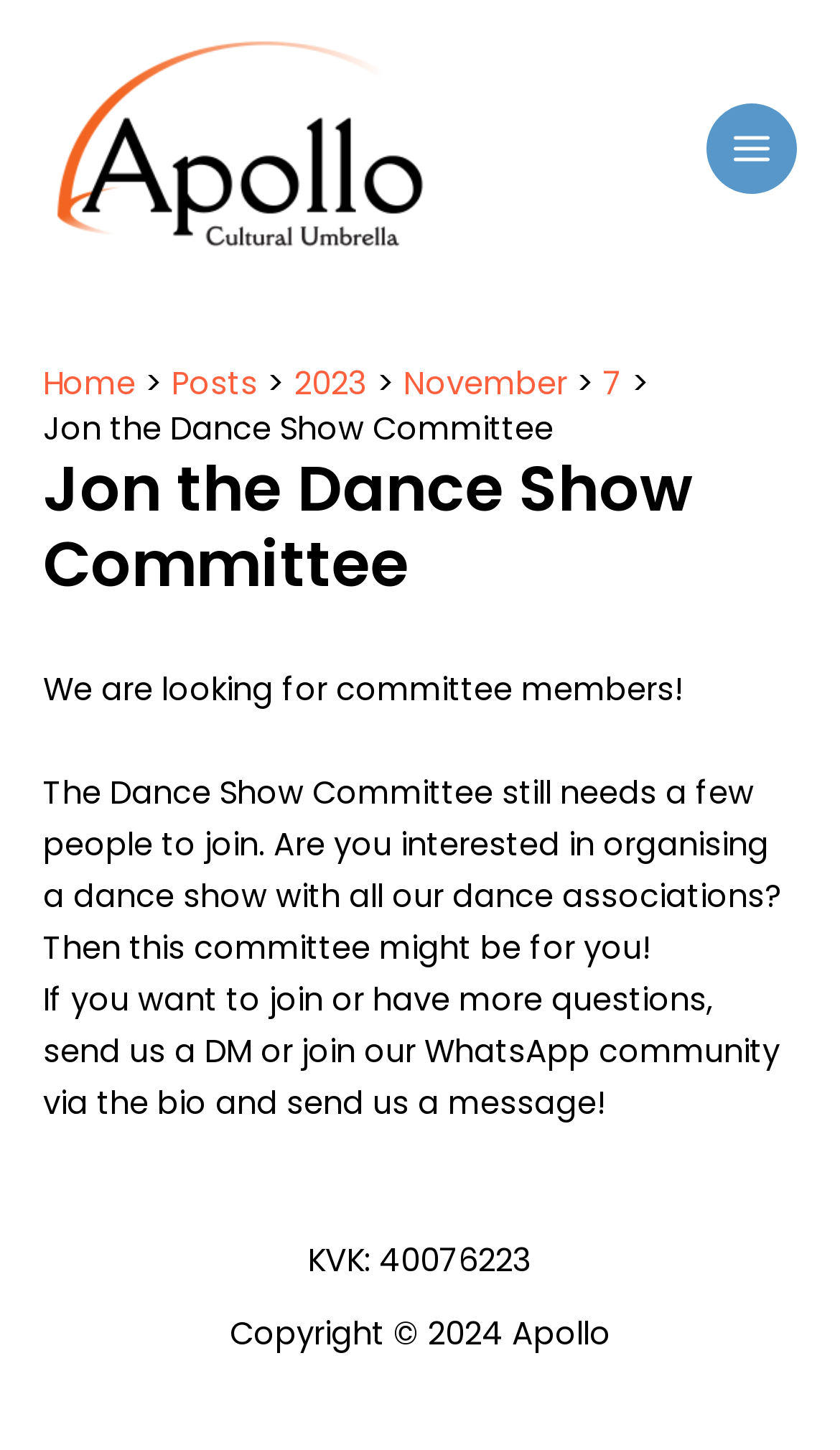Provide a brief response using a word or short phrase to this question:
What is the name of the dance show committee?

Jon the Dance Show Committee